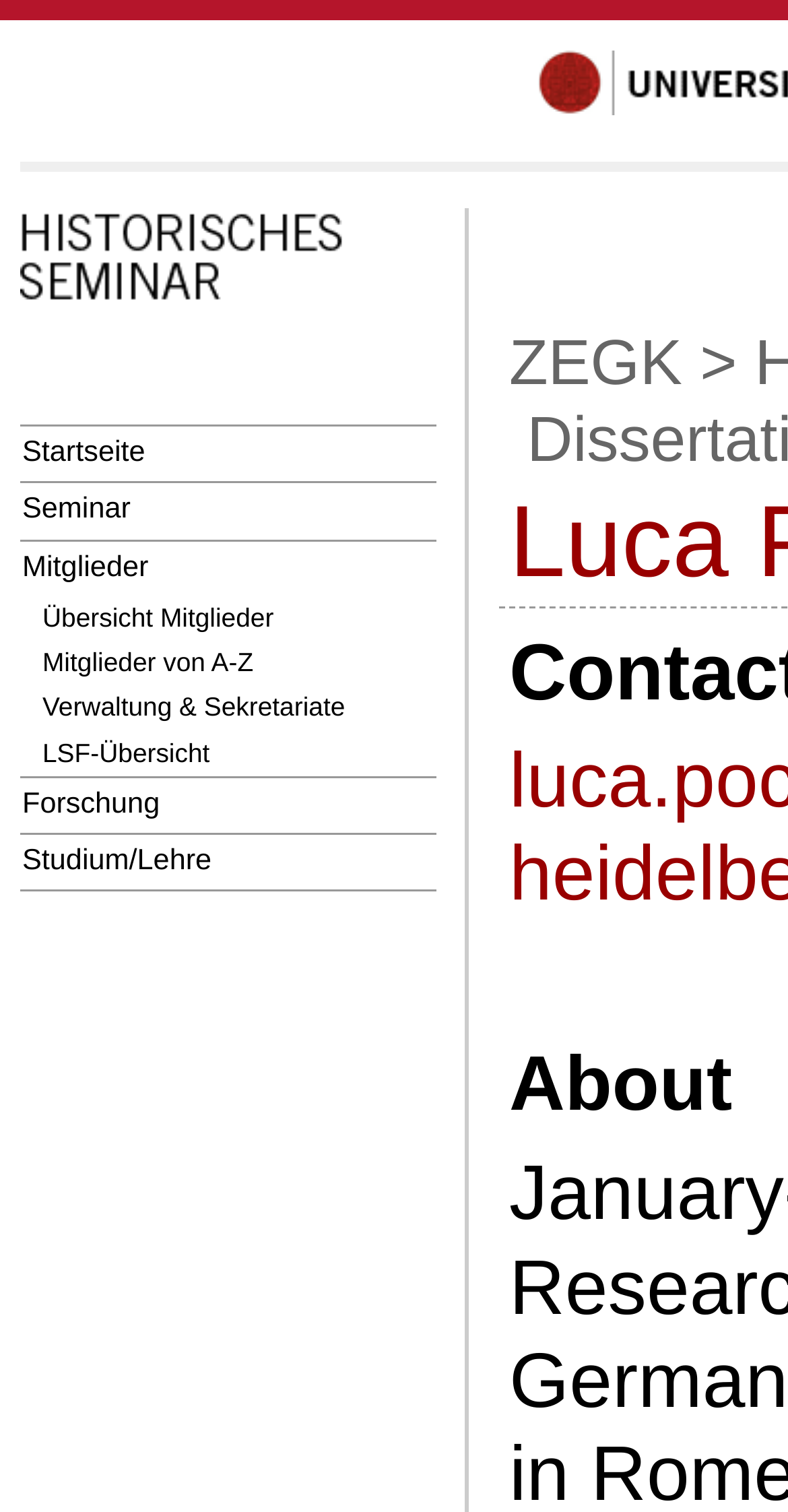Find the bounding box coordinates of the clickable region needed to perform the following instruction: "Click on the 'Perché Bookboon' link". The coordinates should be provided as four float numbers between 0 and 1, i.e., [left, top, right, bottom].

None